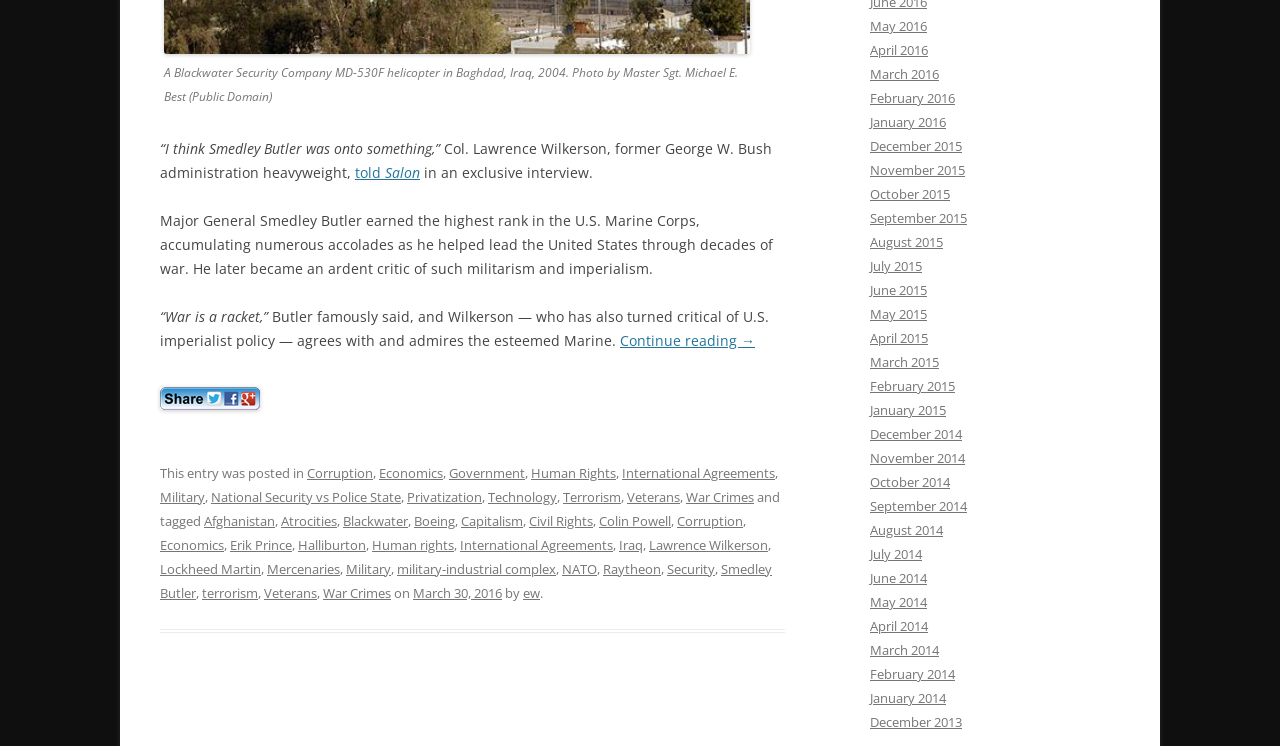Show the bounding box coordinates of the region that should be clicked to follow the instruction: "Read more about the interview with Col. Lawrence Wilkerson."

[0.484, 0.444, 0.59, 0.469]